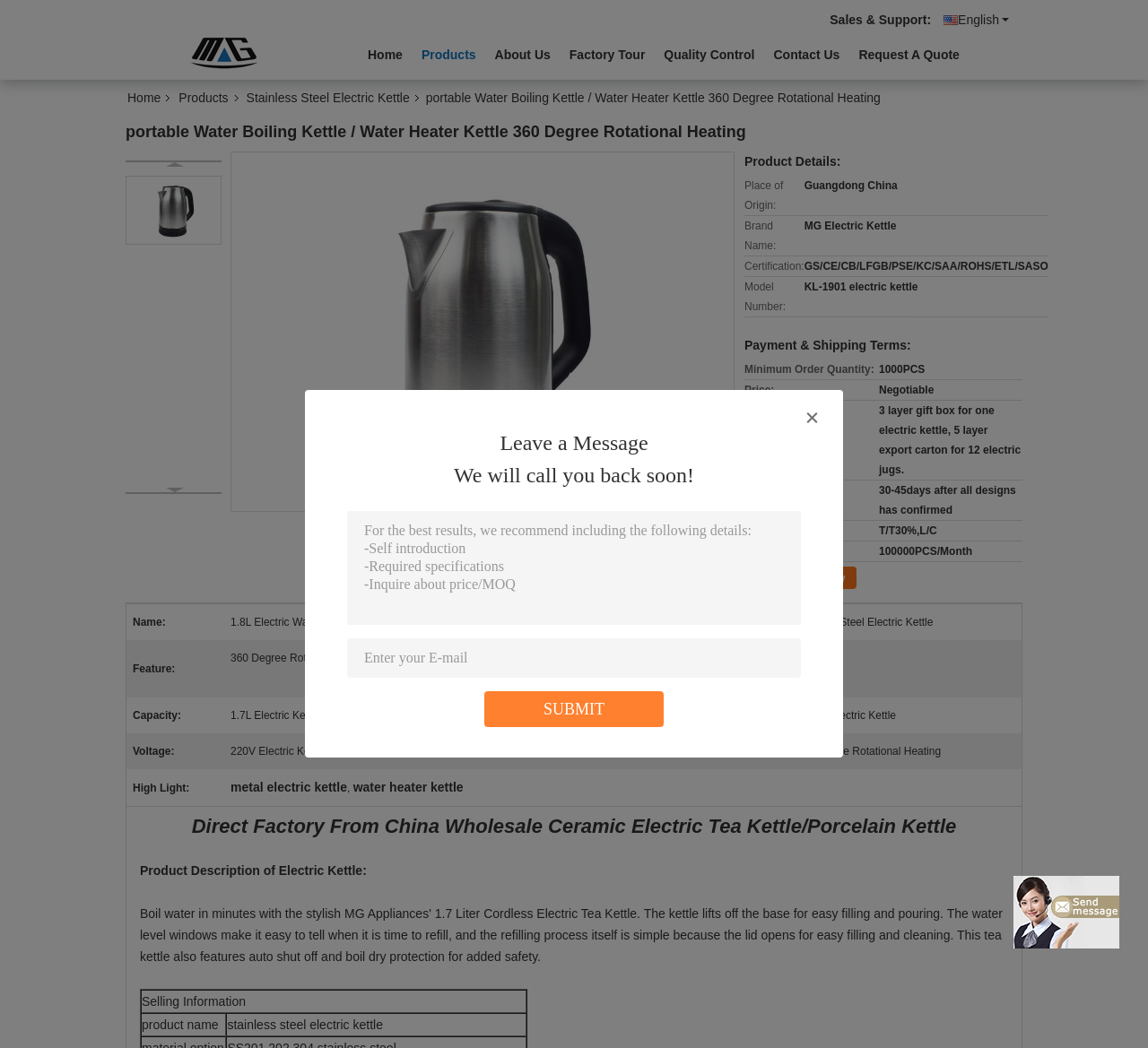Use a single word or phrase to answer the following:
What is the delivery time?

30-45days